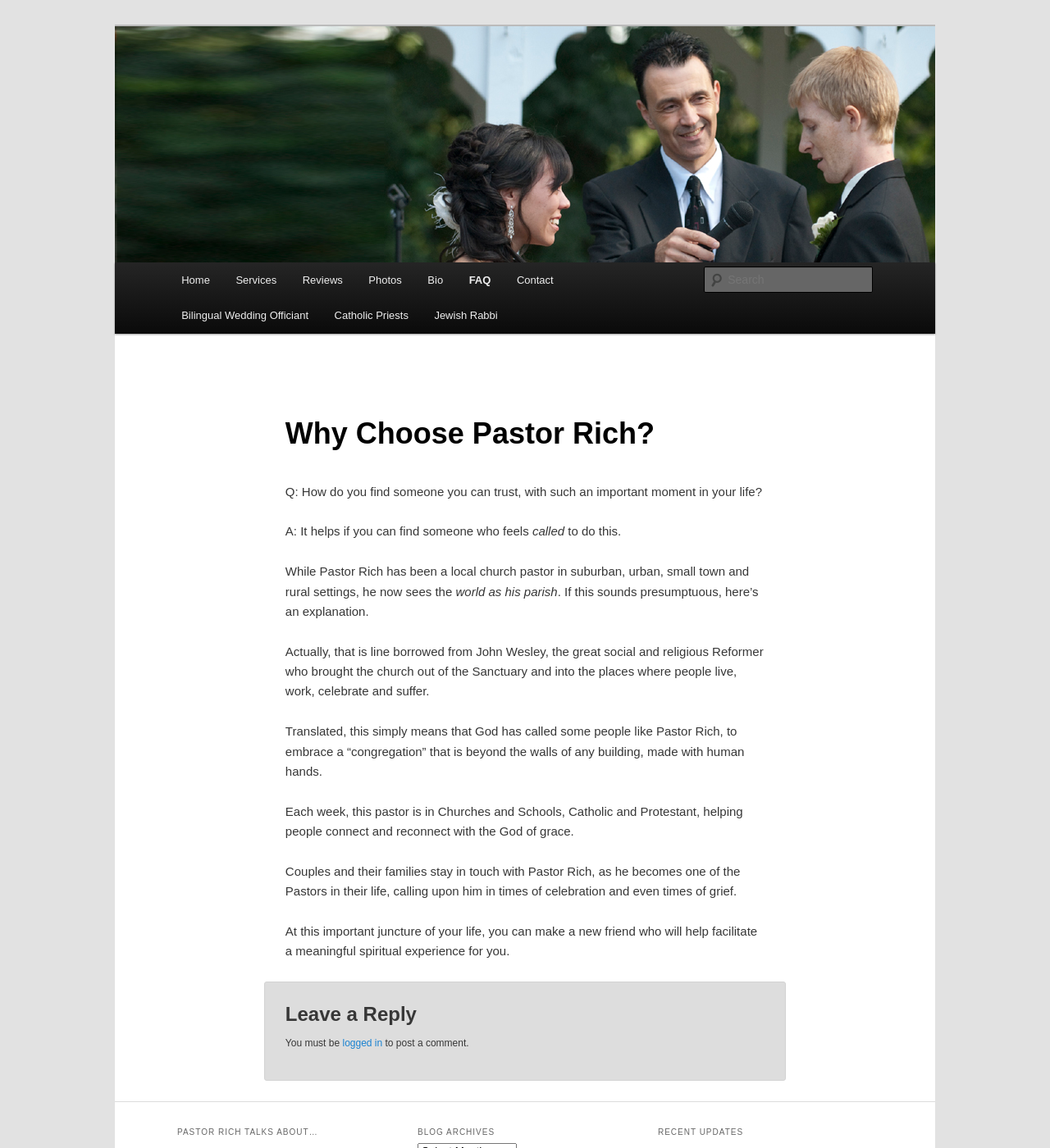Please identify the bounding box coordinates of the clickable region that I should interact with to perform the following instruction: "Read Pastor Rich's Bio". The coordinates should be expressed as four float numbers between 0 and 1, i.e., [left, top, right, bottom].

[0.395, 0.229, 0.434, 0.26]